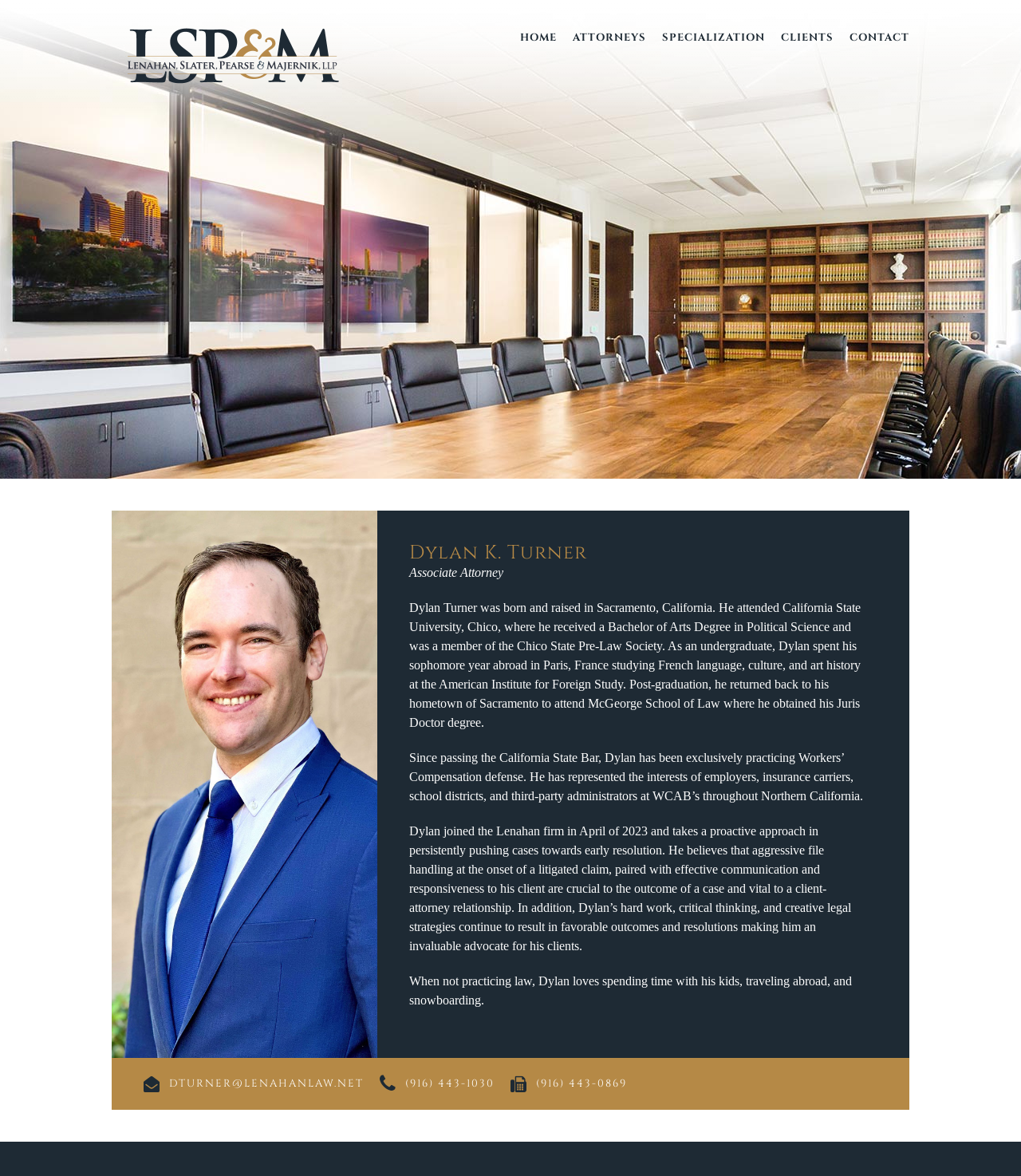Please find the bounding box for the UI component described as follows: "dturner@lenahanlaw.net".

[0.166, 0.915, 0.356, 0.928]